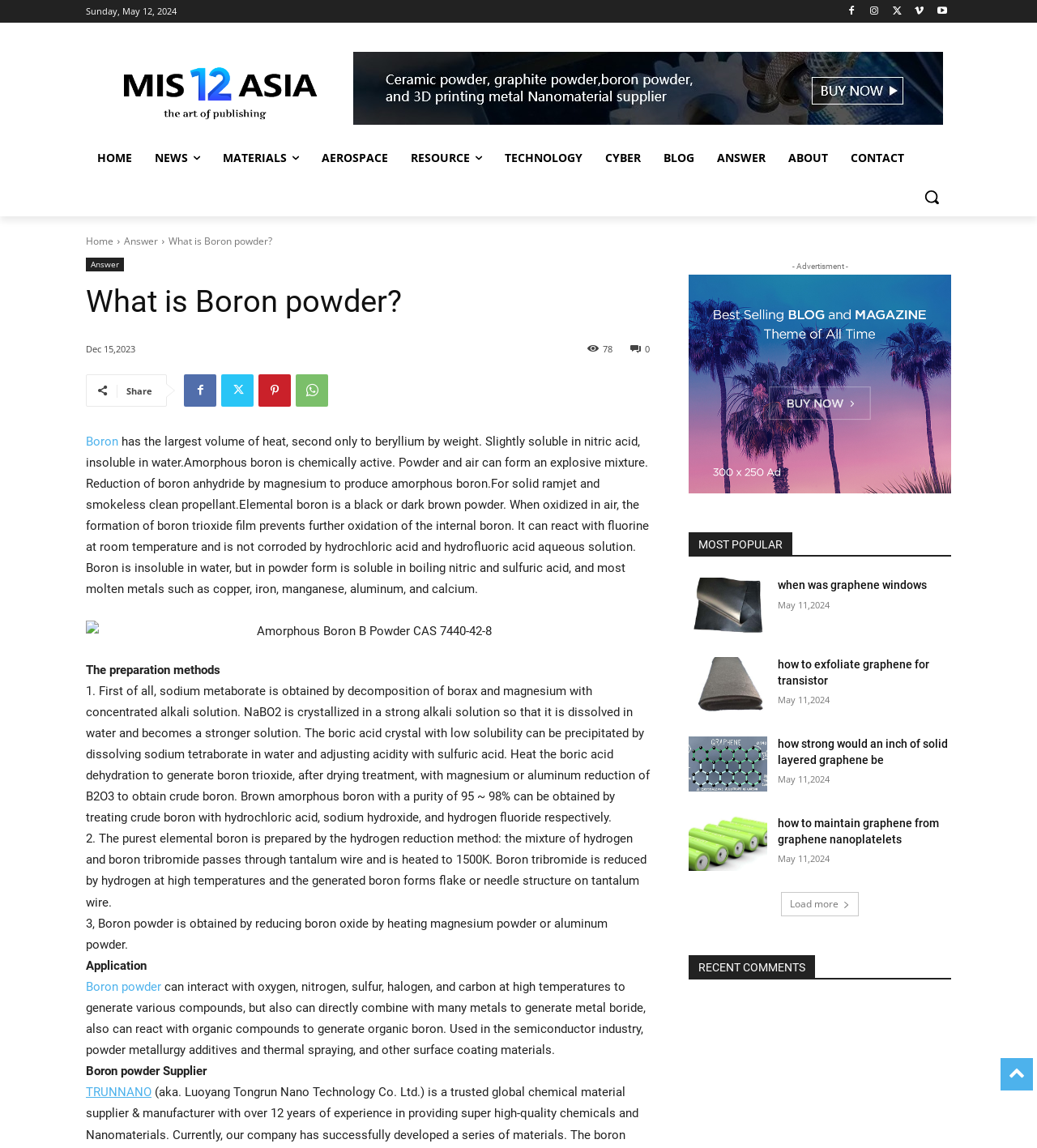Locate and extract the headline of this webpage.

What is Boron powder?